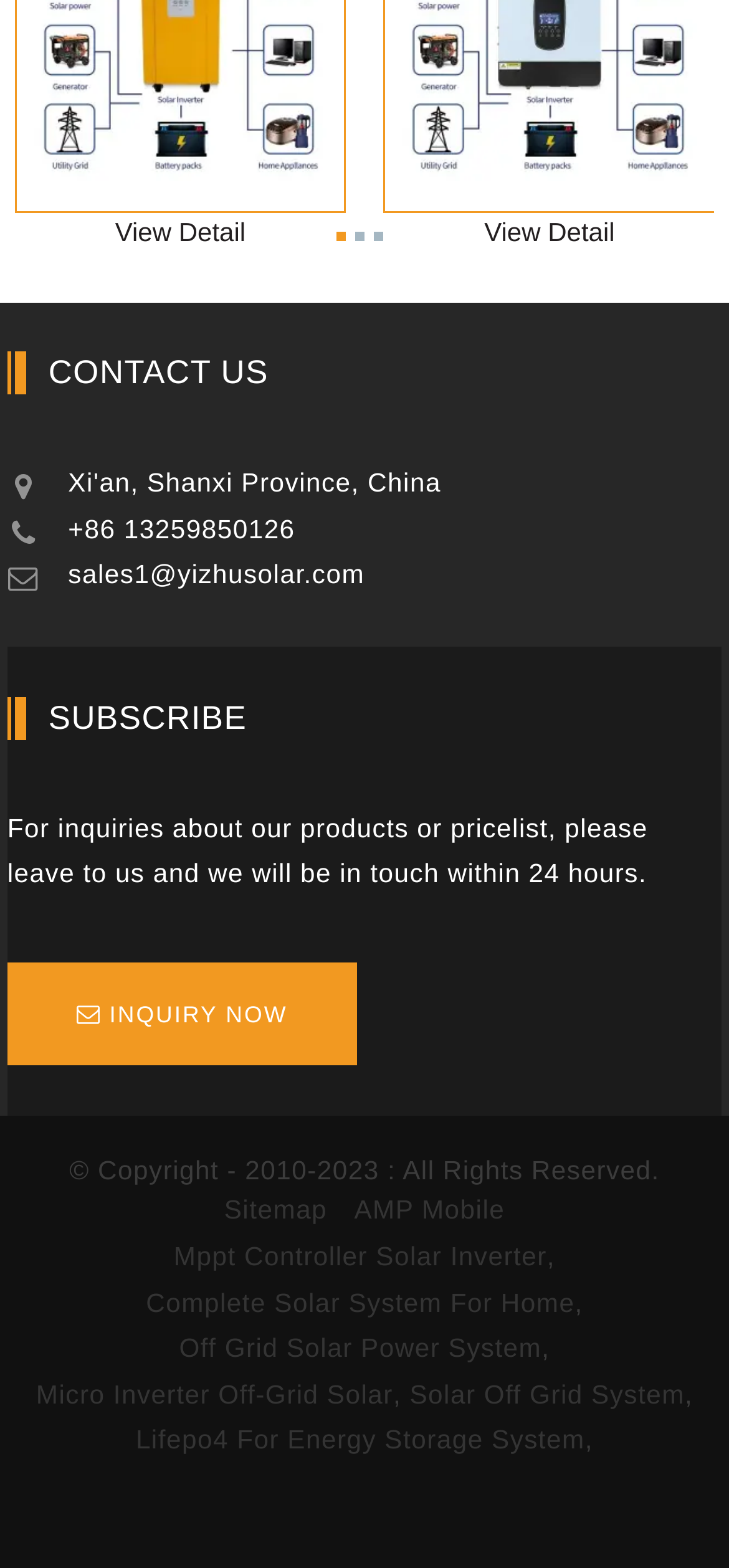Please specify the bounding box coordinates of the element that should be clicked to execute the given instruction: 'Contact us via phone'. Ensure the coordinates are four float numbers between 0 and 1, expressed as [left, top, right, bottom].

[0.093, 0.327, 0.405, 0.346]